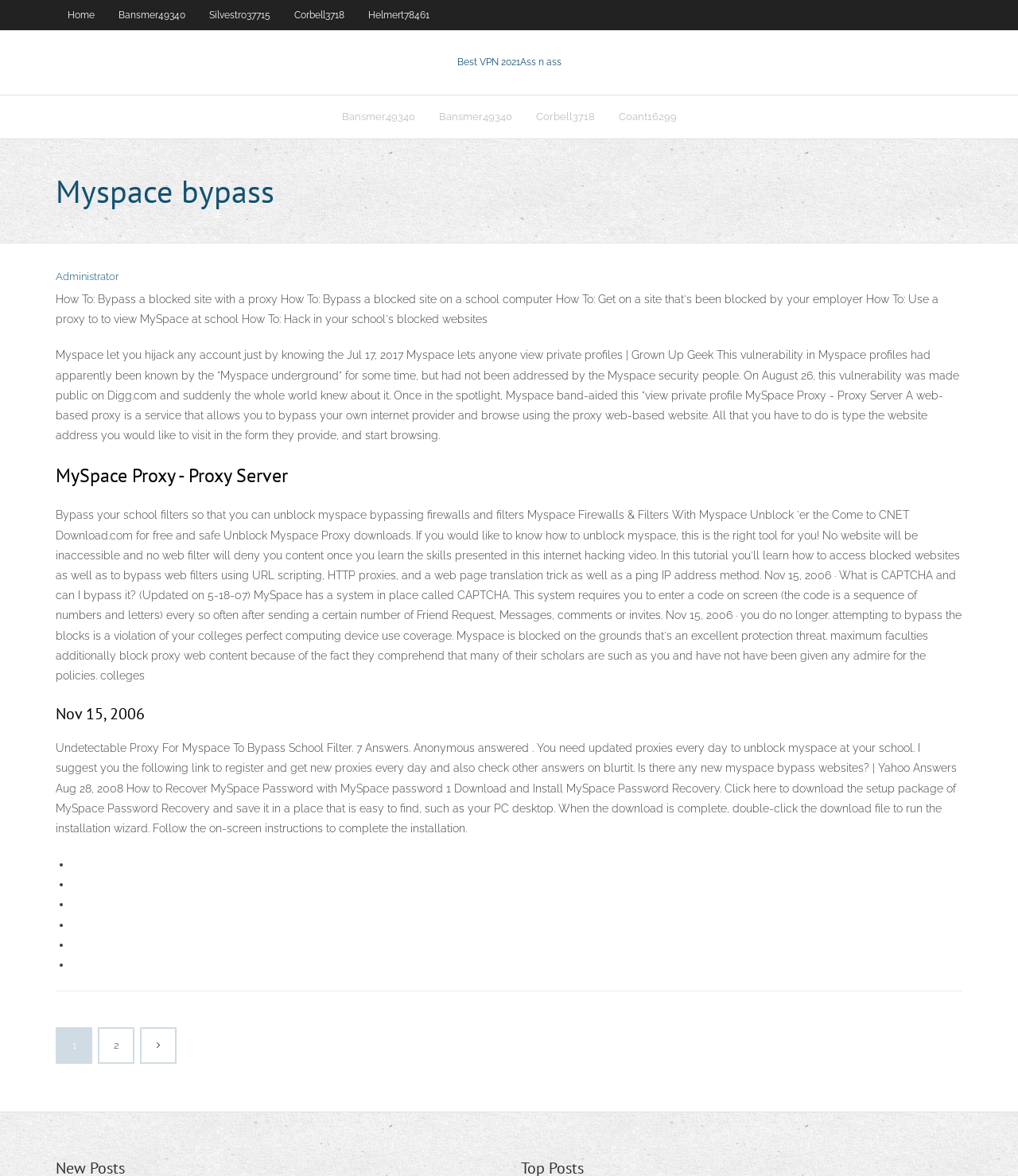Can you find the bounding box coordinates for the element to click on to achieve the instruction: "Read about Myspace Proxy"?

[0.055, 0.393, 0.945, 0.417]